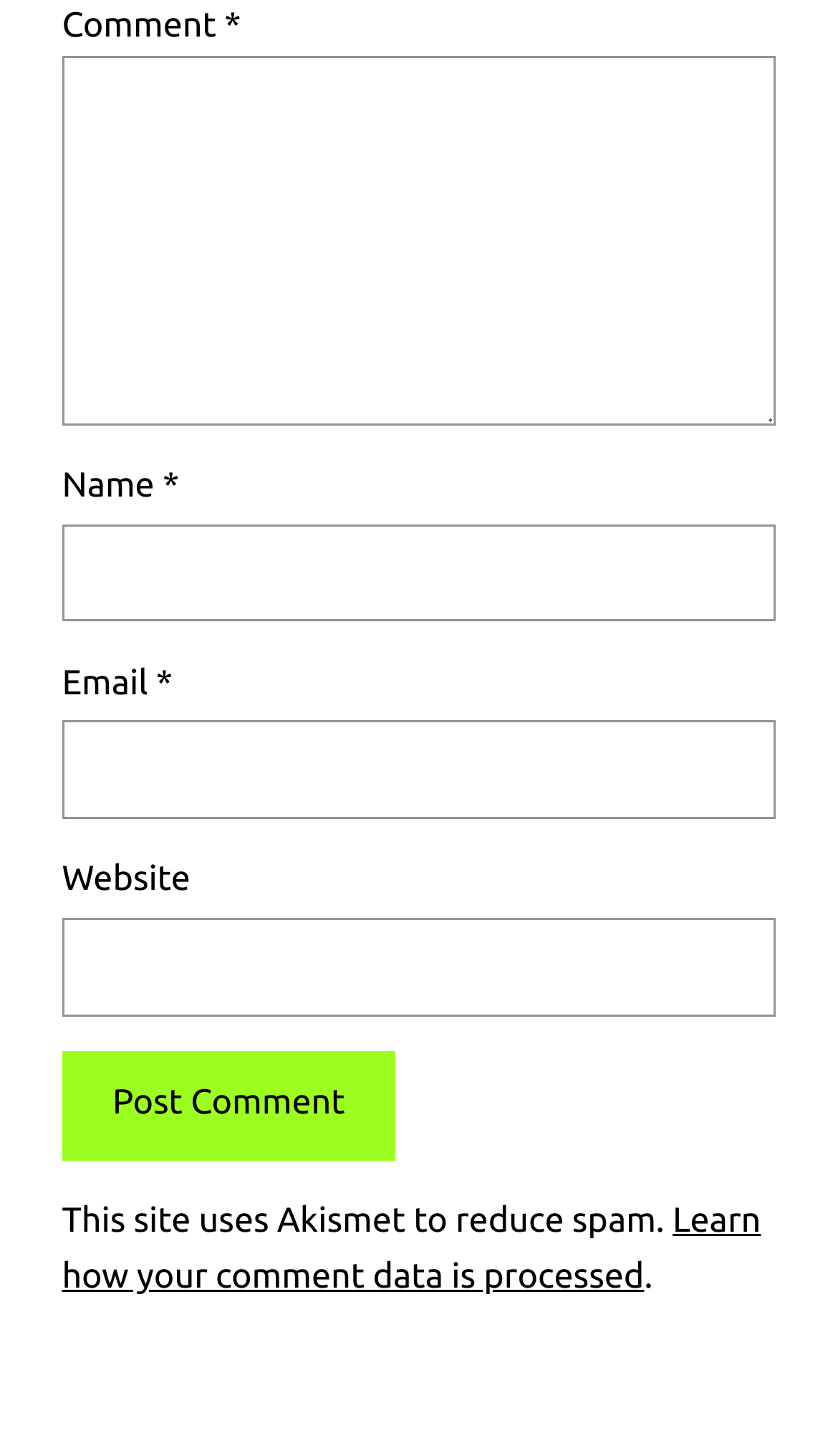How many input fields are required?
Based on the screenshot, answer the question with a single word or phrase.

Three